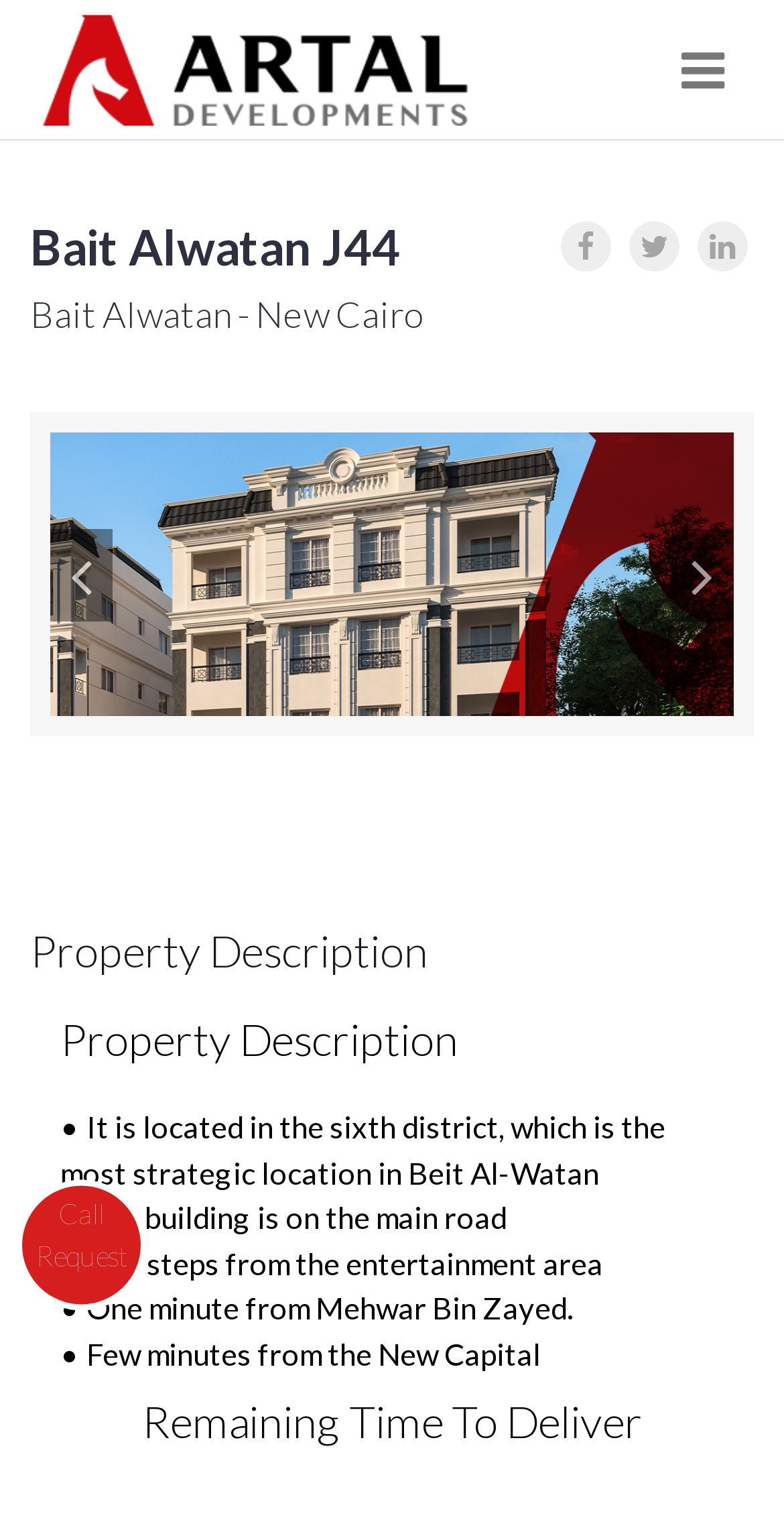How many social media links are present?
Carefully analyze the image and provide a detailed answer to the question.

There are three social media links present, which can be identified by the Unicode characters '', '', and ''.